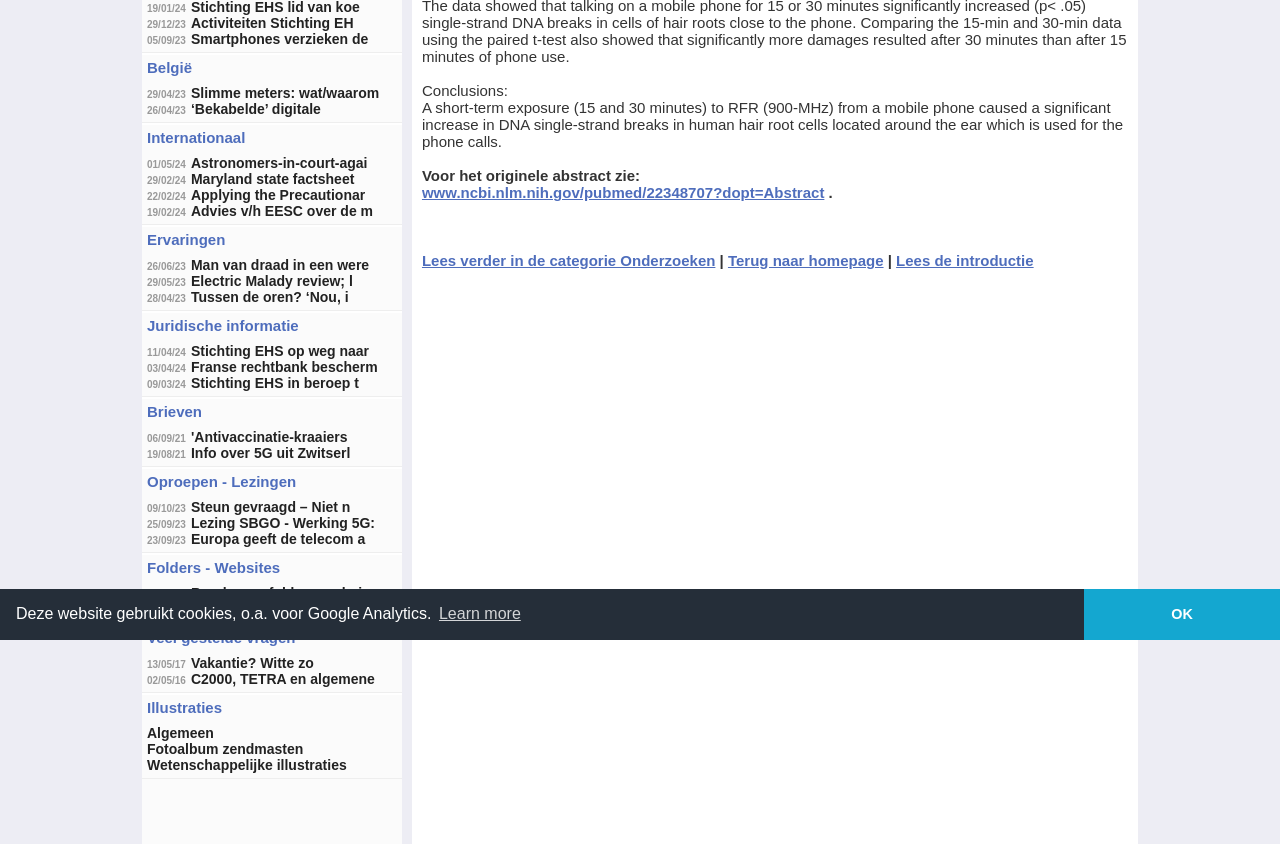Show the bounding box coordinates for the HTML element as described: "TAG Heuer Discussion".

None